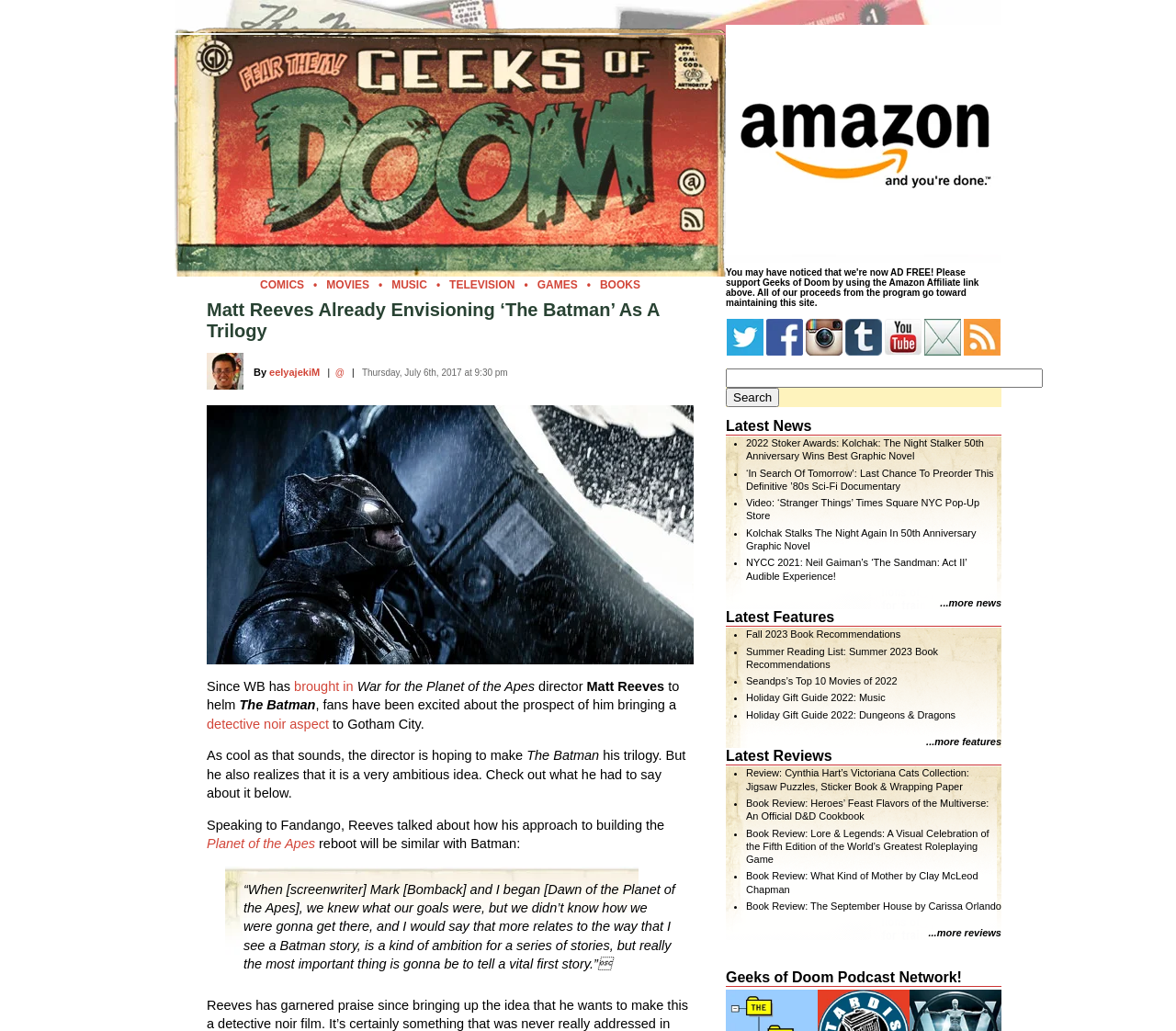Determine the coordinates of the bounding box that should be clicked to complete the instruction: "Follow Geeks of Doom on Twitter". The coordinates should be represented by four float numbers between 0 and 1: [left, top, right, bottom].

[0.618, 0.337, 0.65, 0.347]